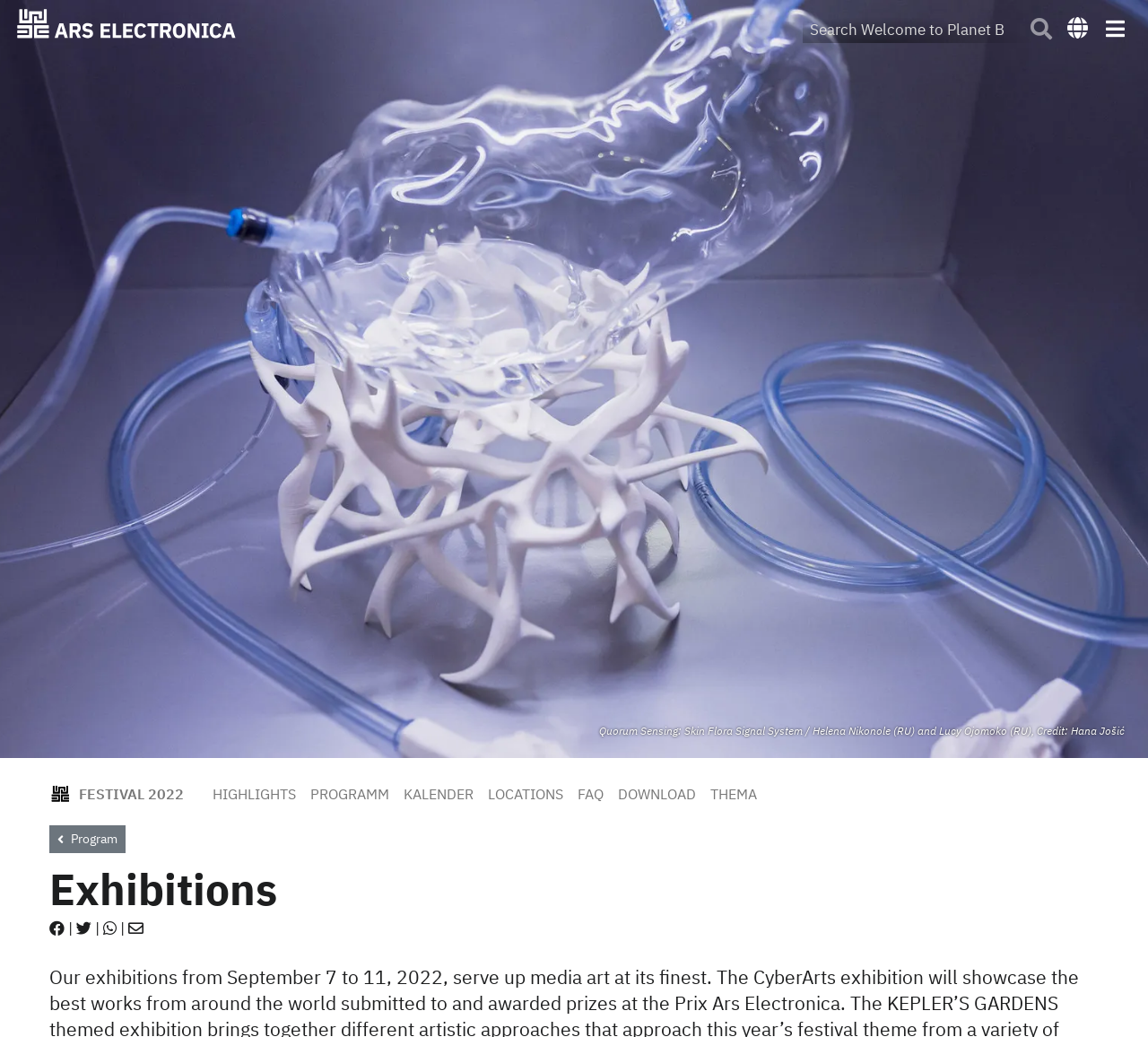Can you specify the bounding box coordinates of the area that needs to be clicked to fulfill the following instruction: "Go to Ars Electronica"?

[0.012, 0.007, 0.208, 0.042]